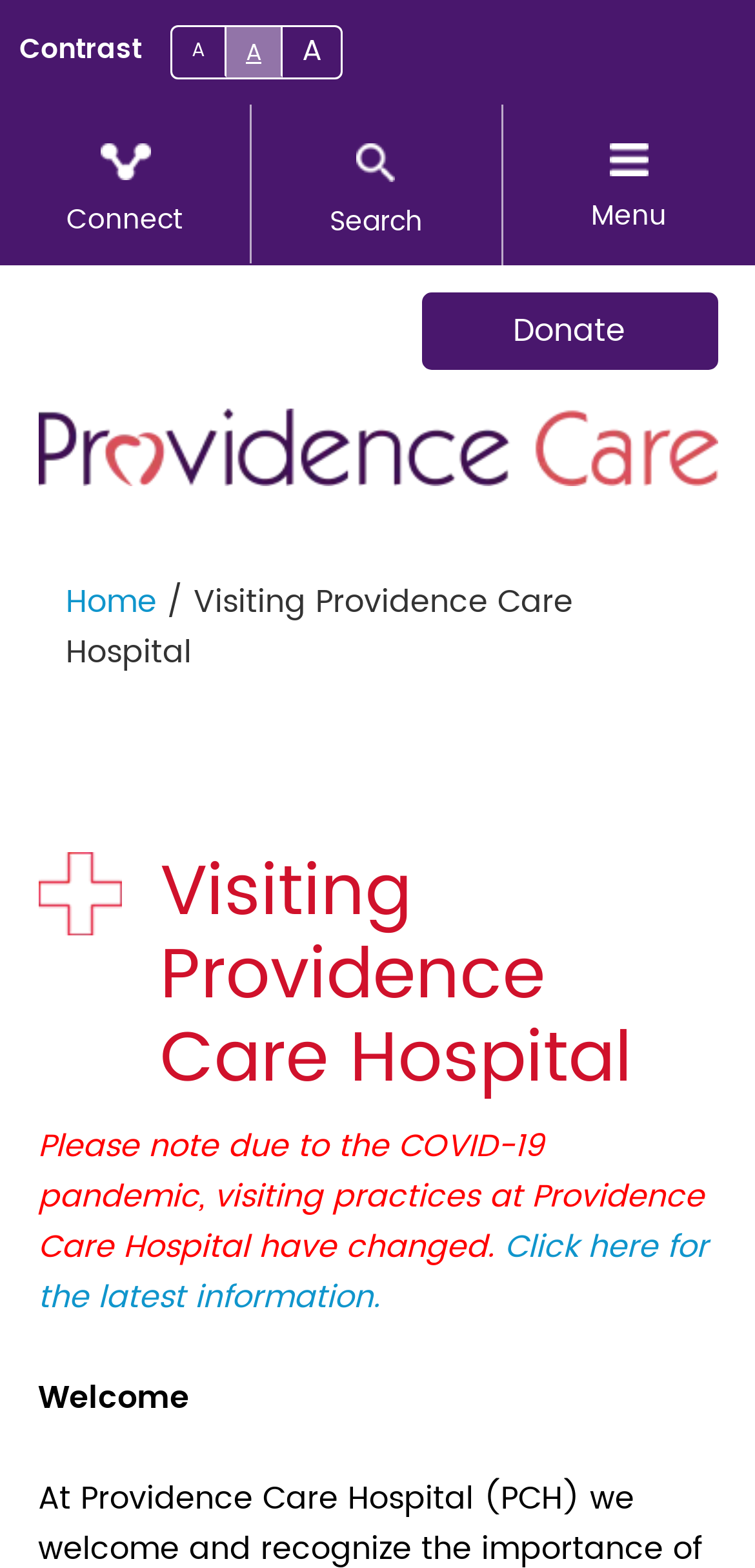Determine the bounding box coordinates of the area to click in order to meet this instruction: "Go to the home page".

[0.087, 0.368, 0.207, 0.4]